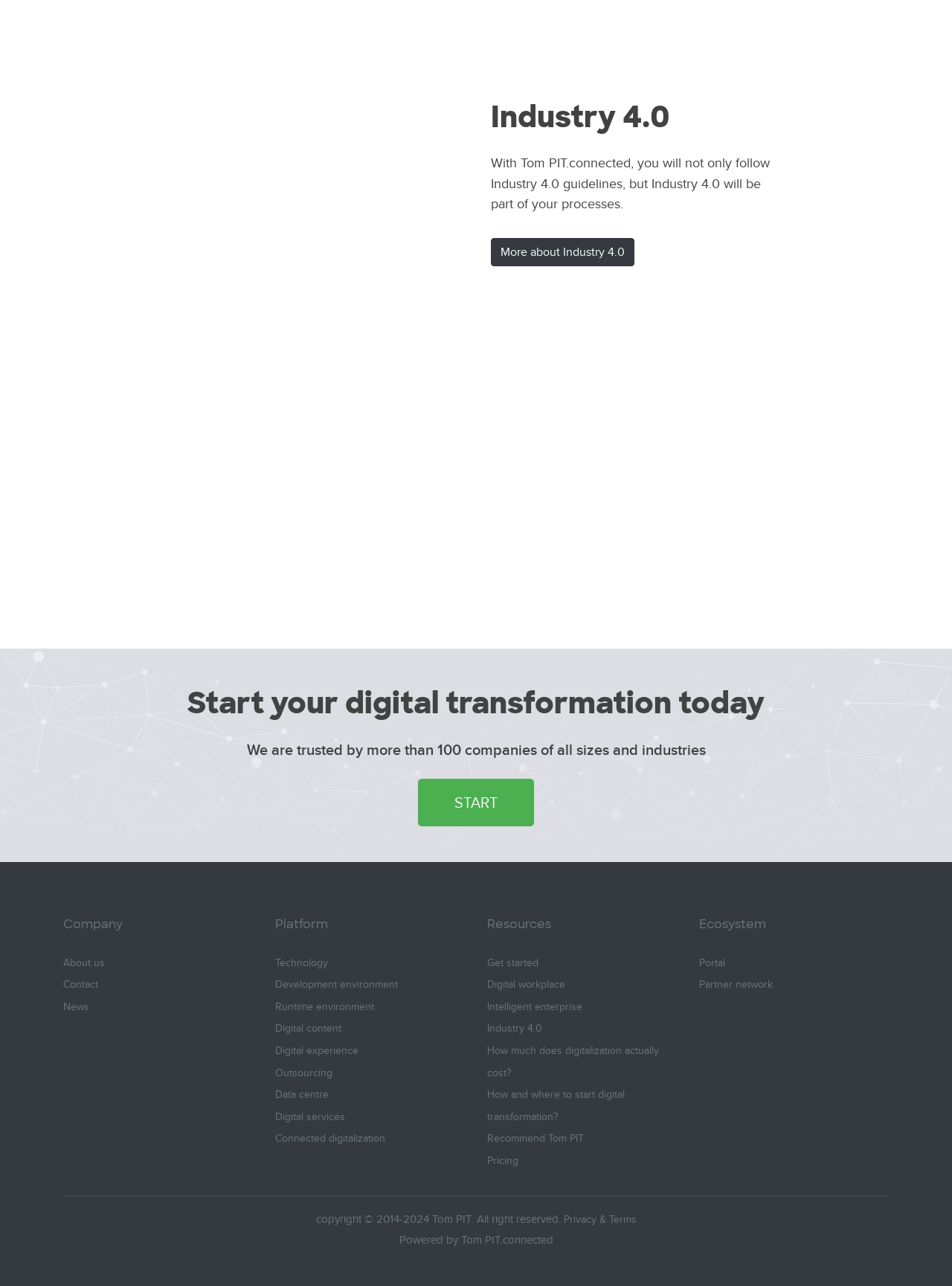Specify the bounding box coordinates for the region that must be clicked to perform the given instruction: "Learn more about Industry 4.0".

[0.516, 0.185, 0.667, 0.207]